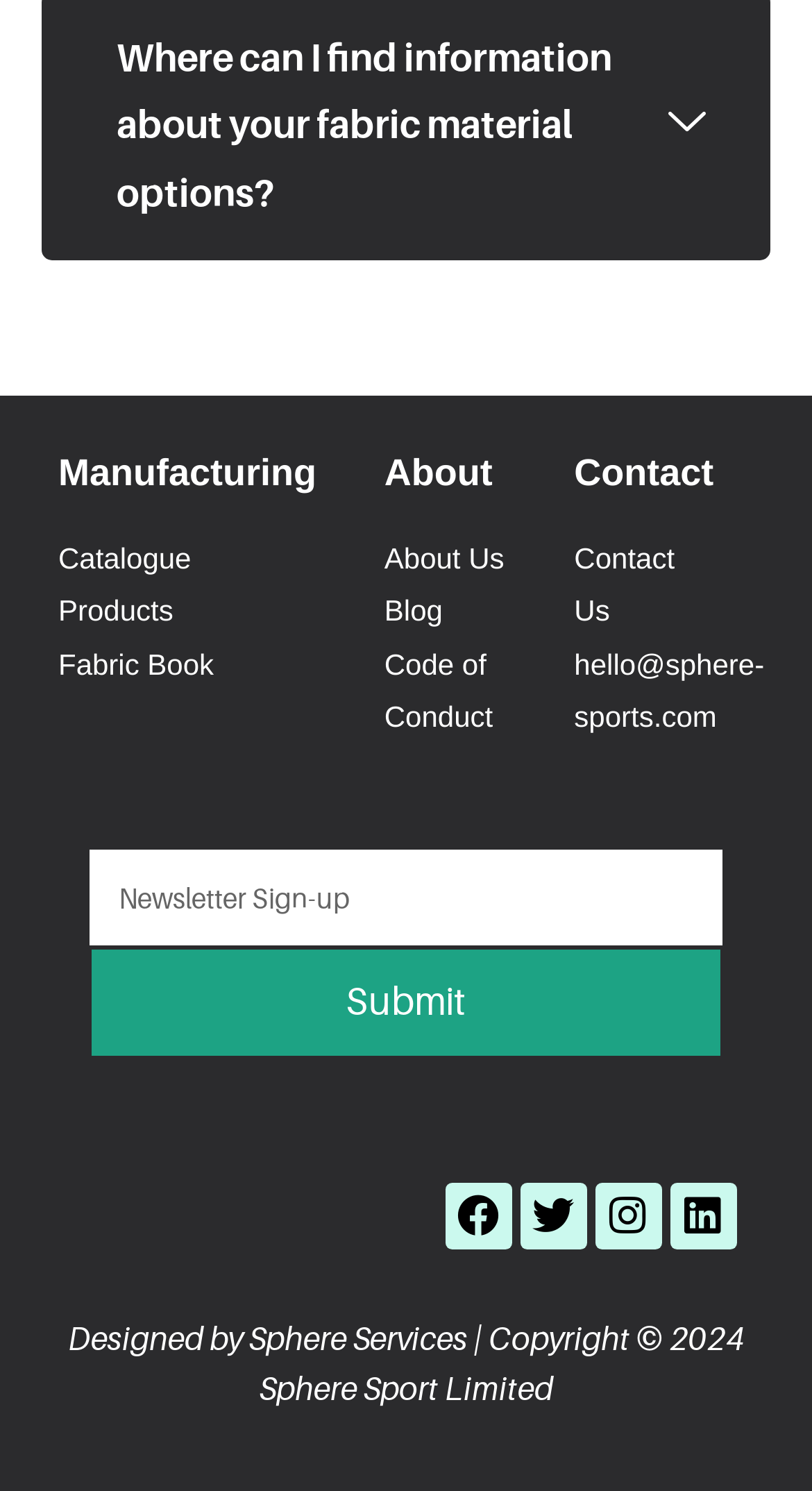Kindly determine the bounding box coordinates of the area that needs to be clicked to fulfill this instruction: "Click on Submit".

[0.11, 0.636, 0.89, 0.709]